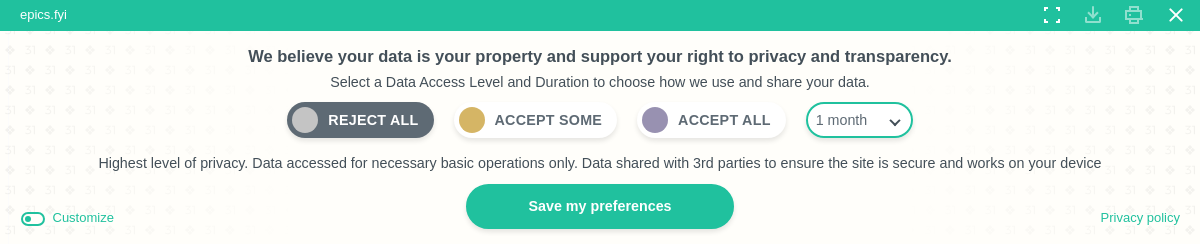Please provide a detailed answer to the question below by examining the image:
How many data access level options are provided?

The data access level options provided are 'REJECT ALL', 'ACCEPT SOME', and 'ACCEPT ALL', which gives users three options to choose from.